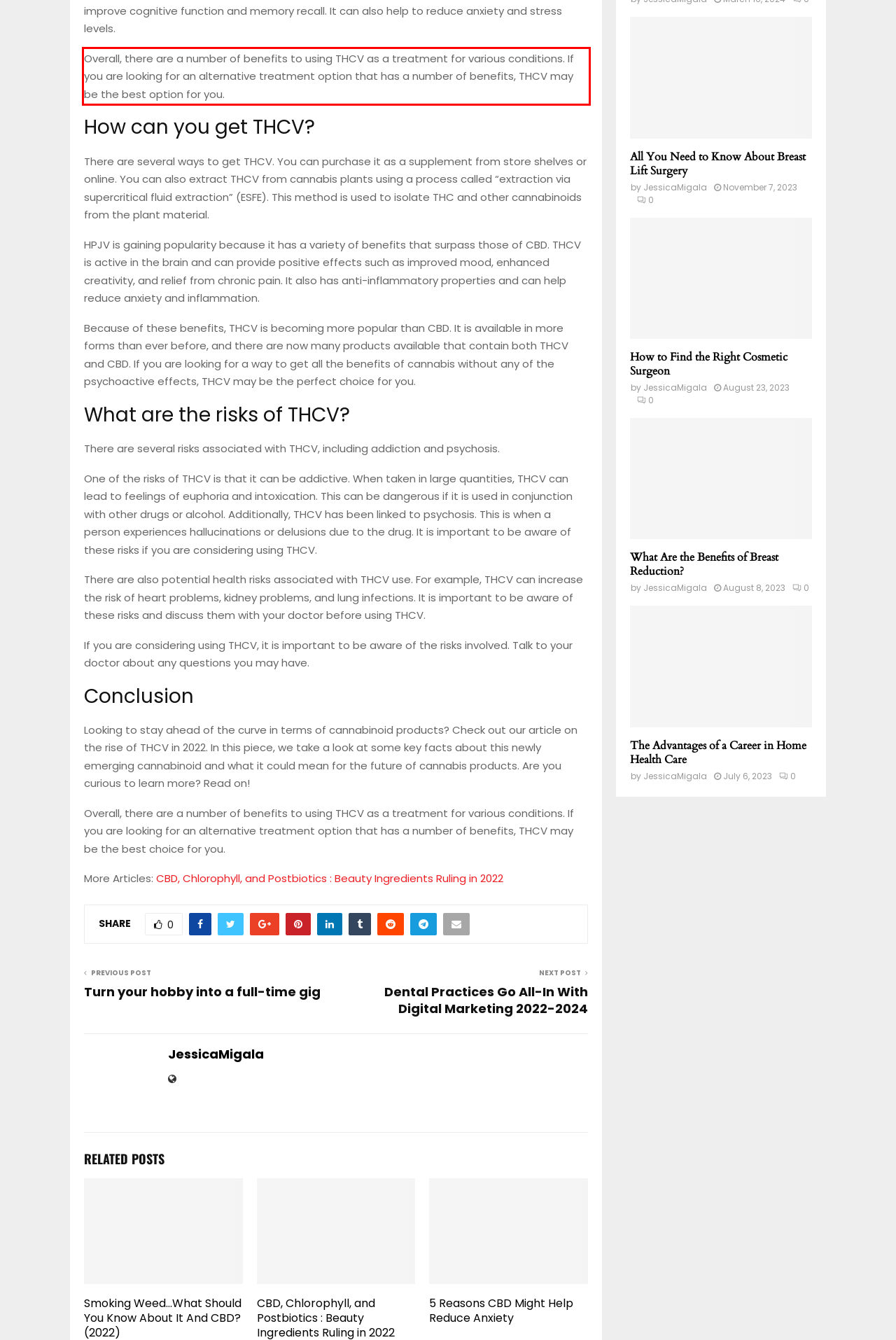Please perform OCR on the UI element surrounded by the red bounding box in the given webpage screenshot and extract its text content.

Overall, there are a number of benefits to using THCV as a treatment for various conditions. If you are looking for an alternative treatment option that has a number of benefits, THCV may be the best option for you.